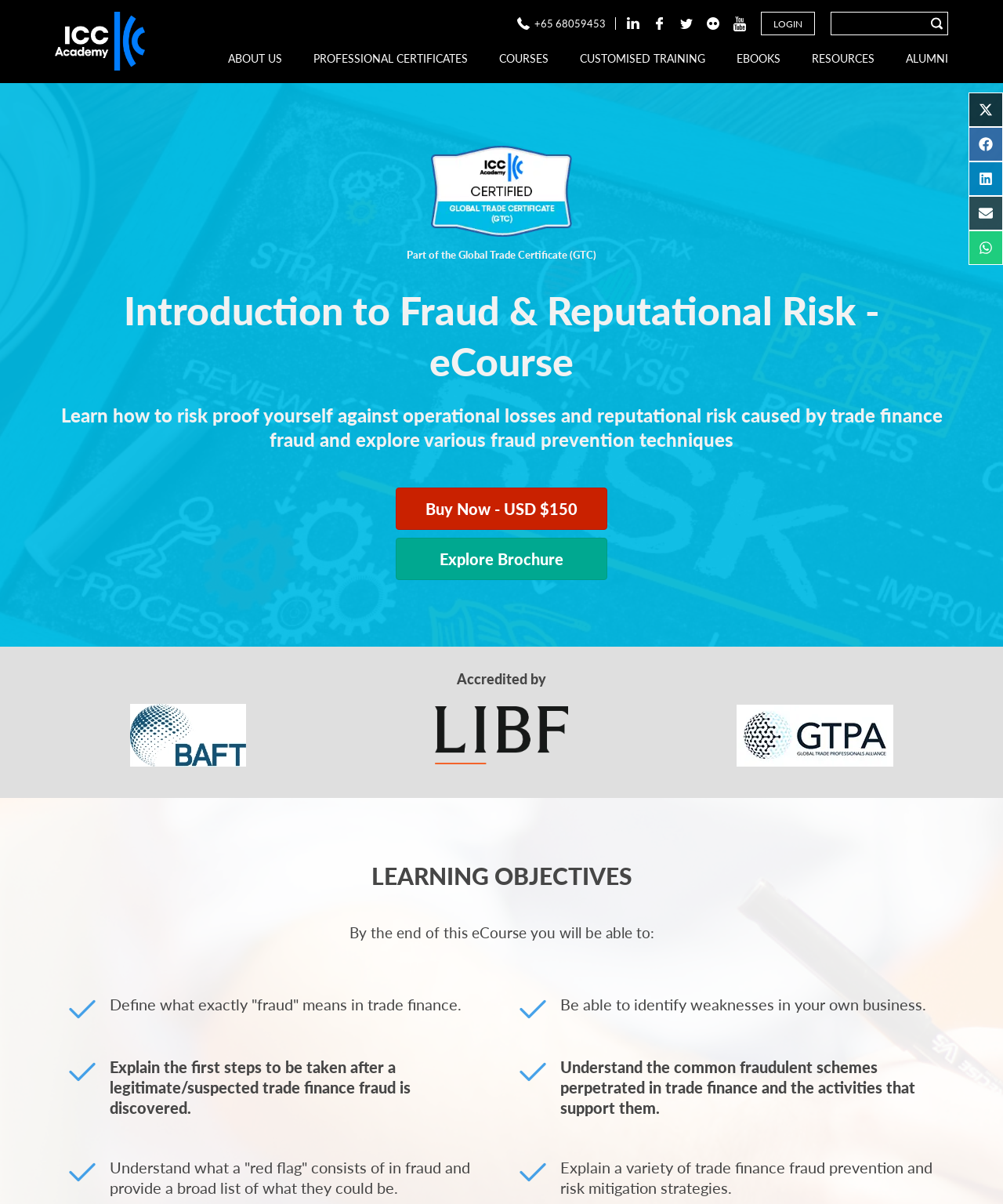Can you specify the bounding box coordinates of the area that needs to be clicked to fulfill the following instruction: "Login to the ICC Academy"?

[0.759, 0.01, 0.812, 0.029]